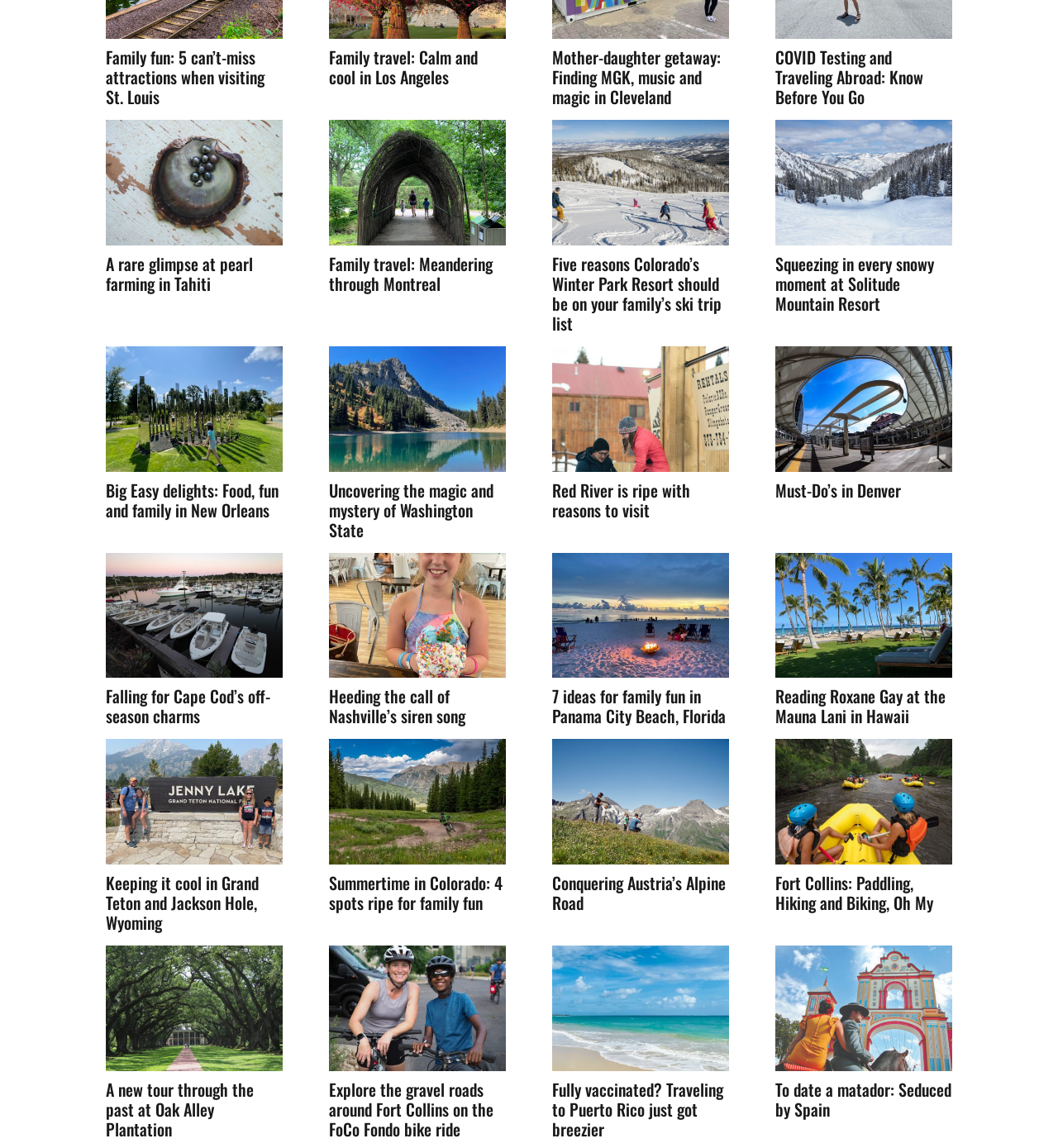Locate the bounding box coordinates of the element to click to perform the following action: 'Plan a ski trip to Winter Park Resort'. The coordinates should be given as four float values between 0 and 1, in the form of [left, top, right, bottom].

[0.522, 0.104, 0.689, 0.214]